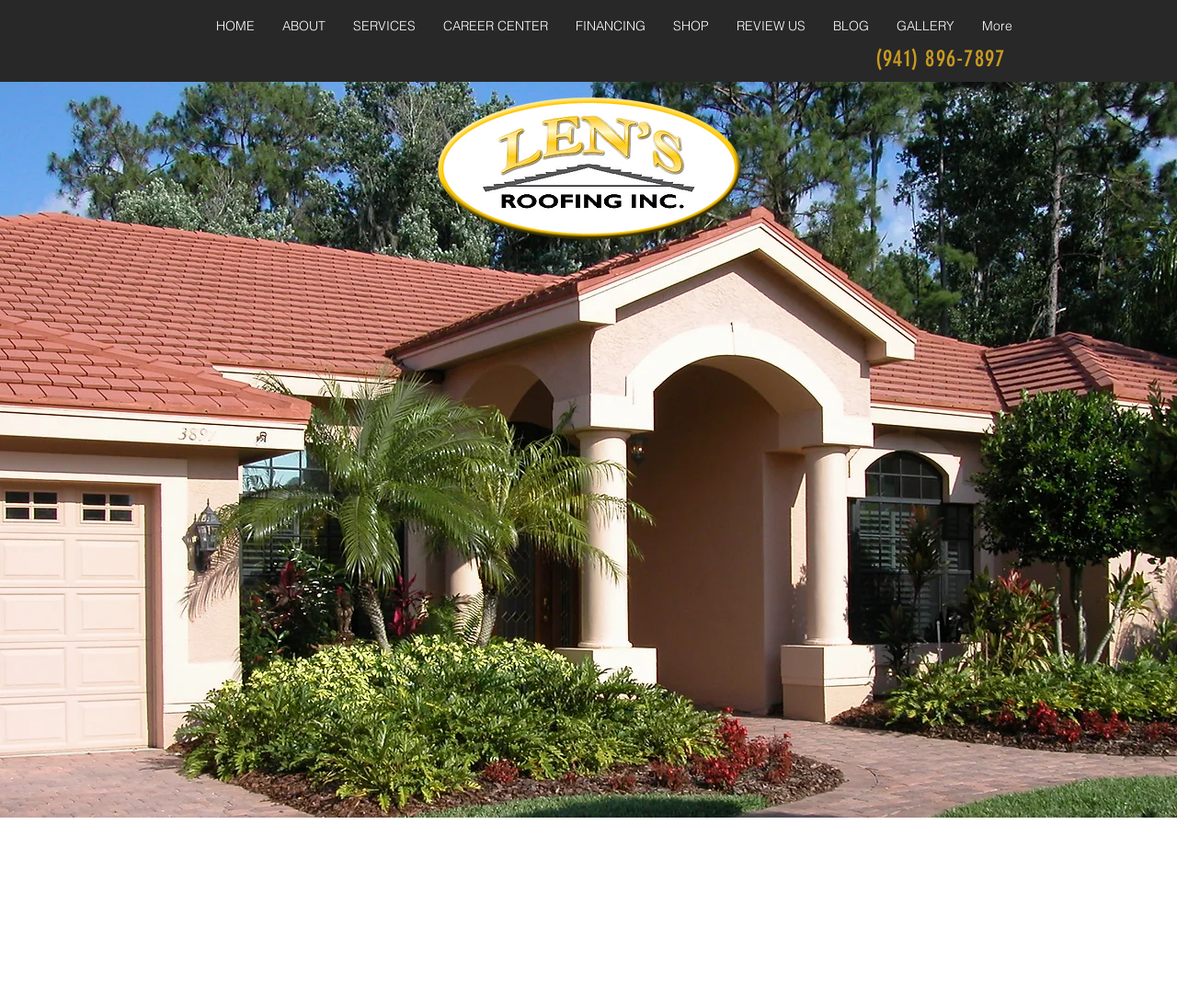What is the purpose of the 'SERVICES' section?
Look at the screenshot and respond with one word or a short phrase.

To provide information about roofing services